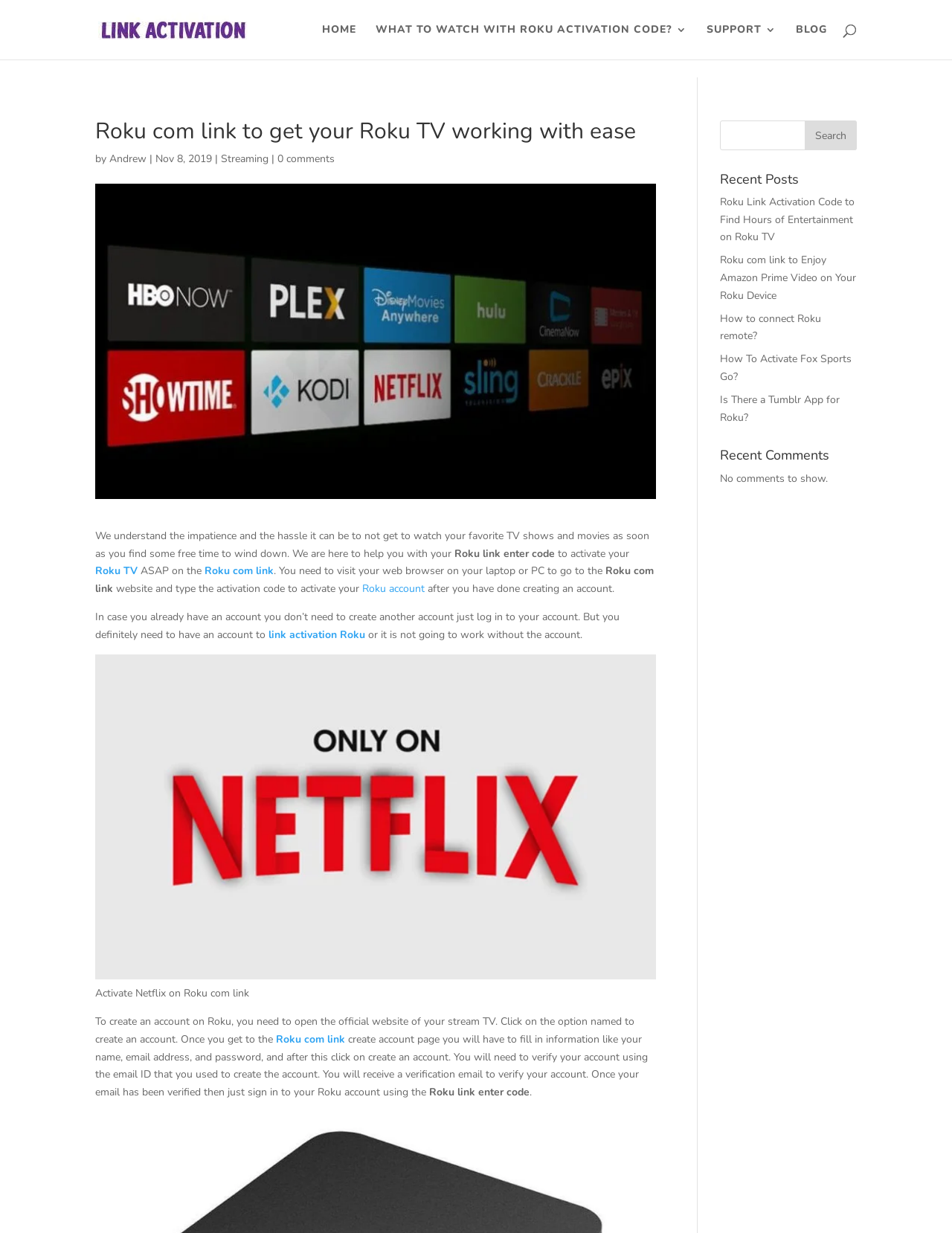Respond with a single word or phrase to the following question:
What is the purpose of the search box?

To search the website